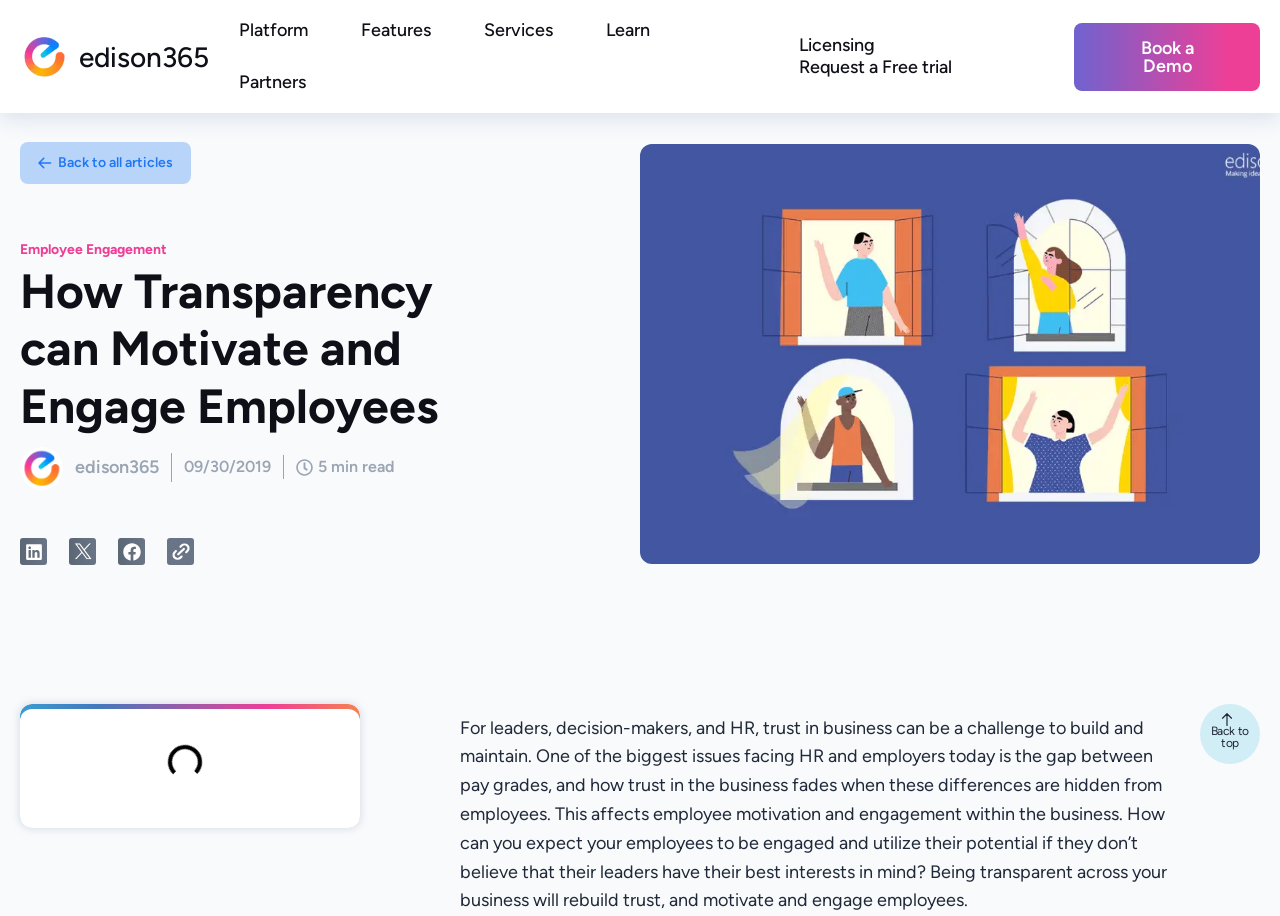Please specify the bounding box coordinates of the clickable section necessary to execute the following command: "Share on LinkedIn".

[0.016, 0.588, 0.037, 0.617]